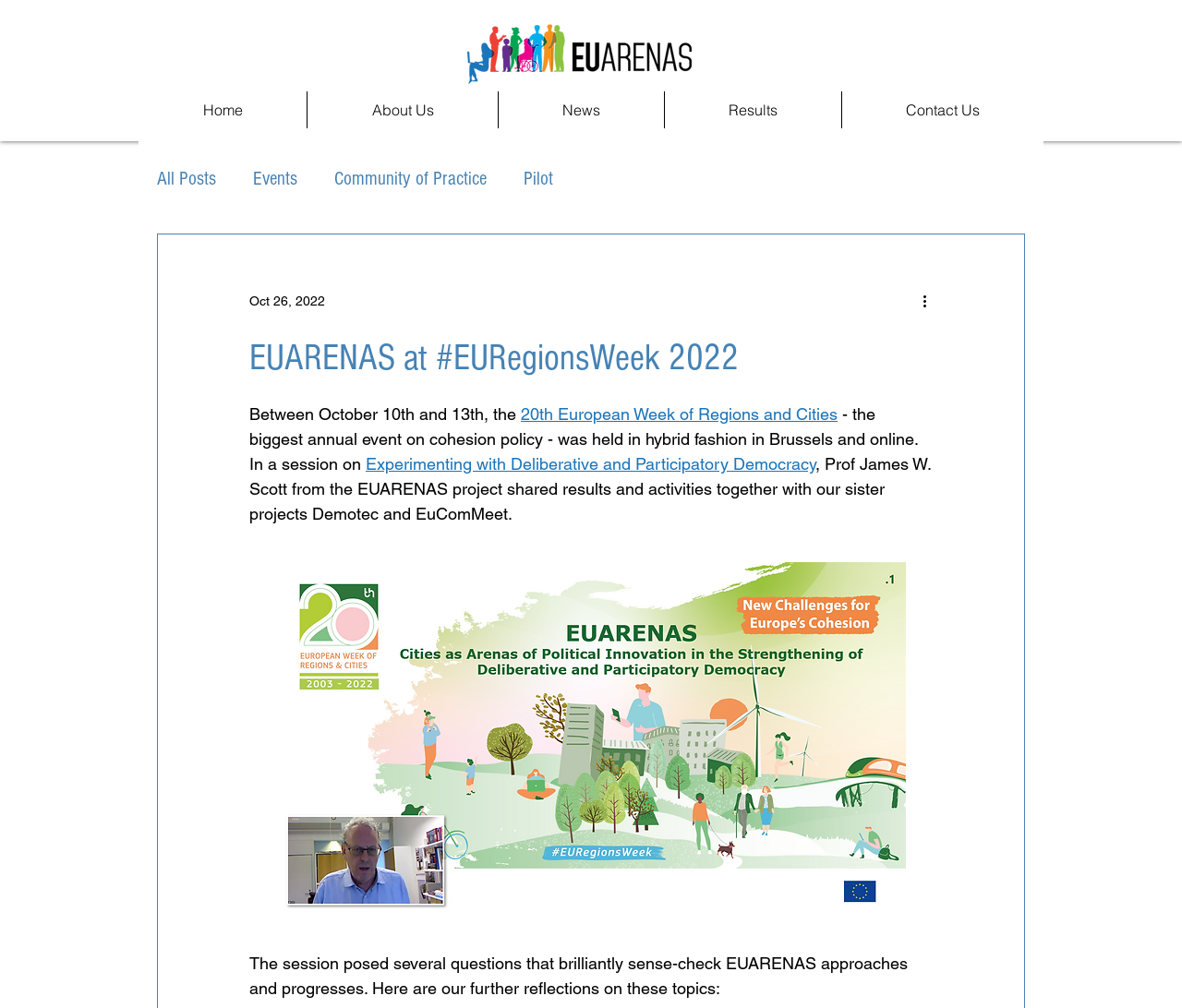Find the bounding box coordinates for the element that must be clicked to complete the instruction: "Read the article about Experimenting with Deliberative and Participatory Democracy". The coordinates should be four float numbers between 0 and 1, indicated as [left, top, right, bottom].

[0.309, 0.451, 0.69, 0.47]